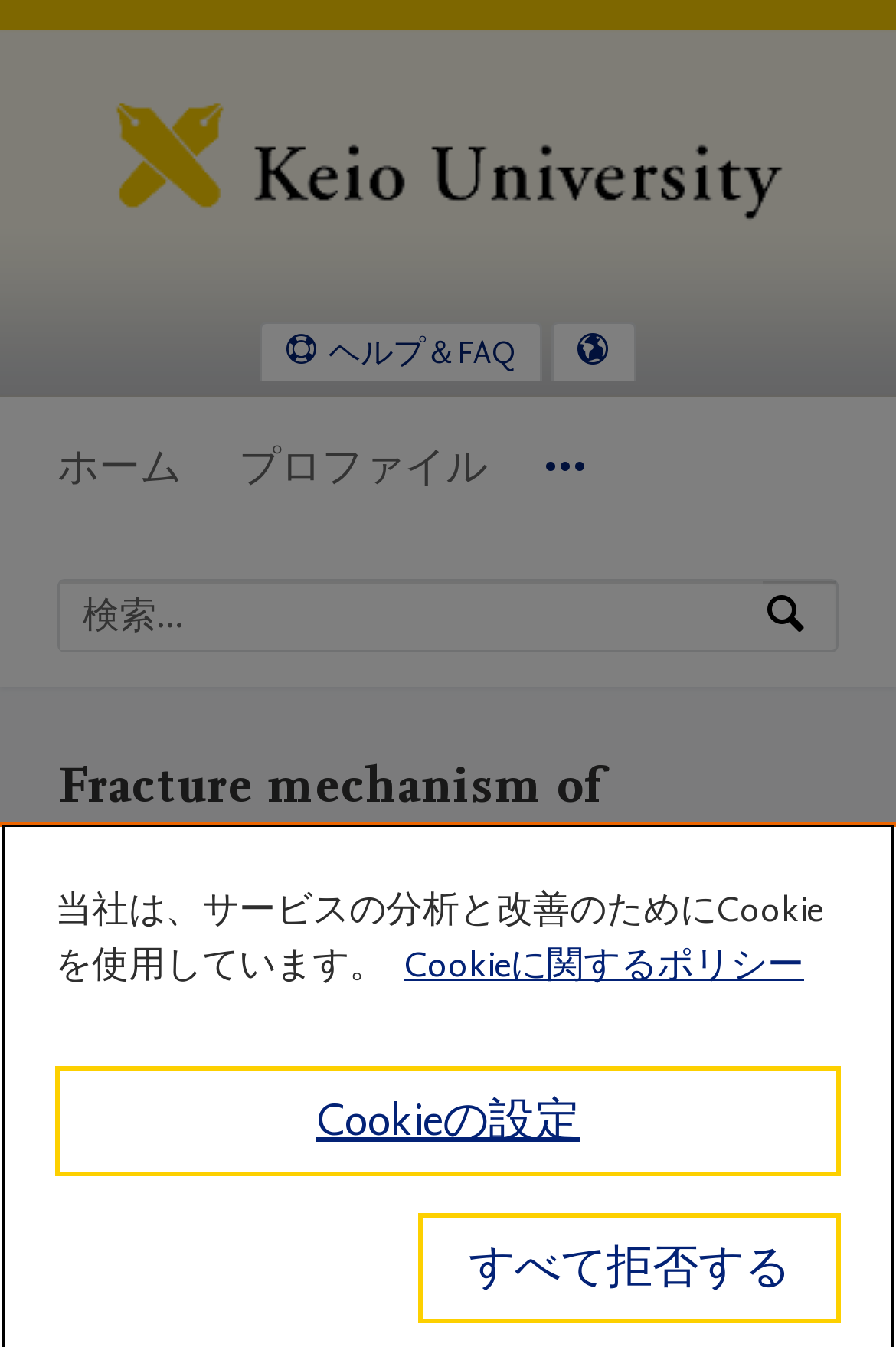Please specify the coordinates of the bounding box for the element that should be clicked to carry out this instruction: "Search for a keyword". The coordinates must be four float numbers between 0 and 1, formatted as [left, top, right, bottom].

[0.067, 0.432, 0.851, 0.483]